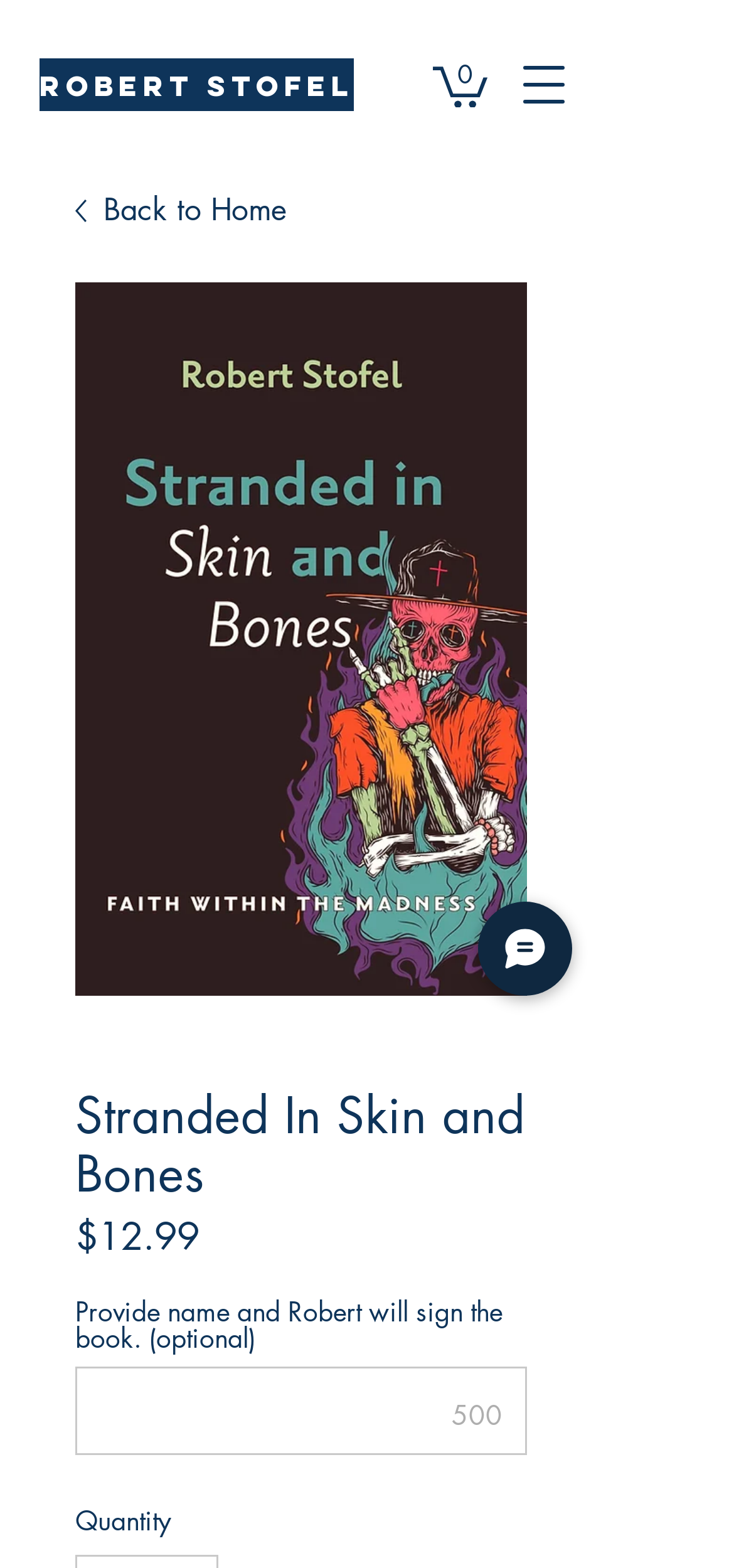Locate the UI element described by Back to Home and provide its bounding box coordinates. Use the format (top-left x, top-left y, bottom-right x, bottom-right y) with all values as floating point numbers between 0 and 1.

[0.103, 0.12, 0.718, 0.149]